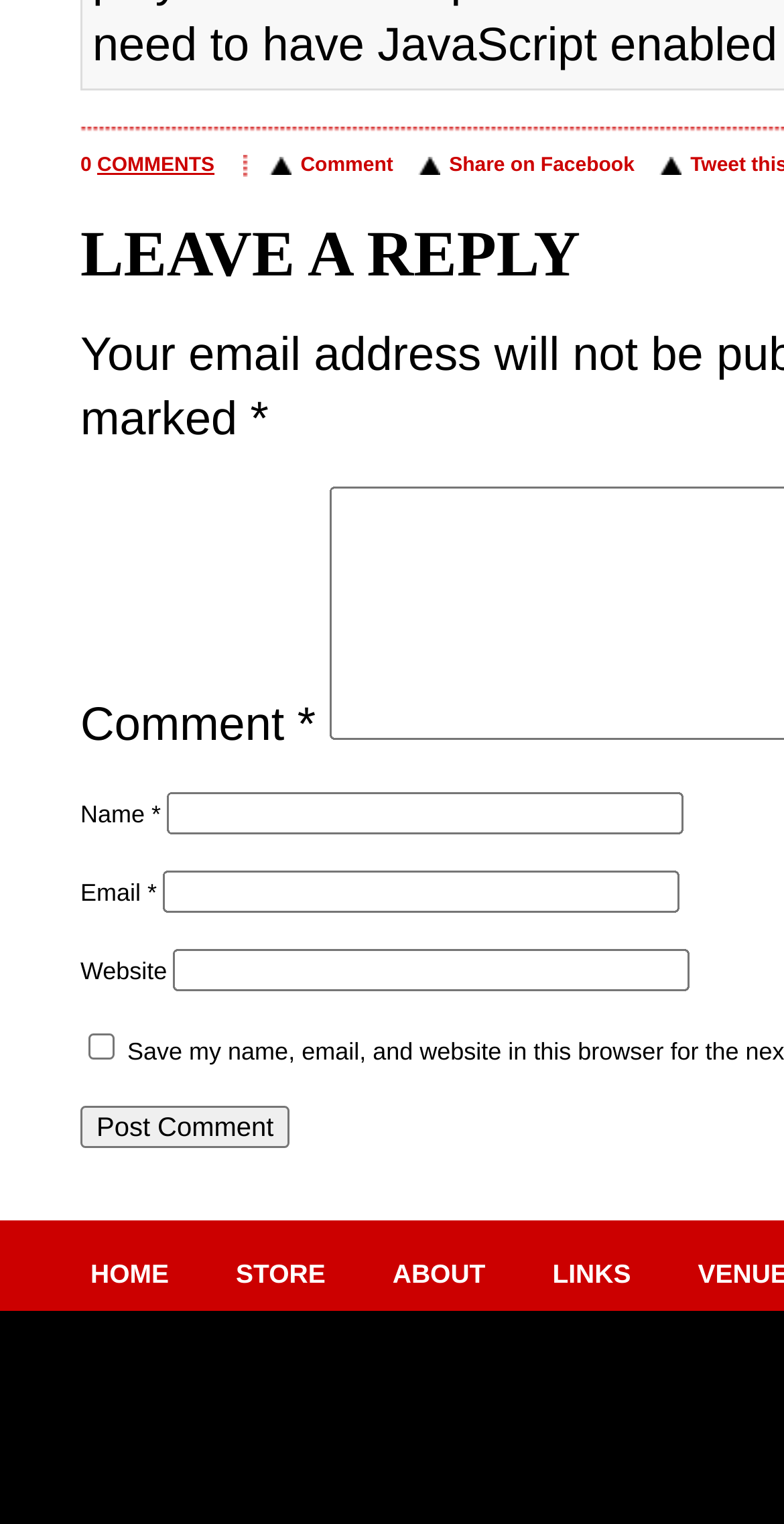Determine the bounding box coordinates of the area to click in order to meet this instruction: "Leave a comment".

[0.214, 0.52, 0.873, 0.548]